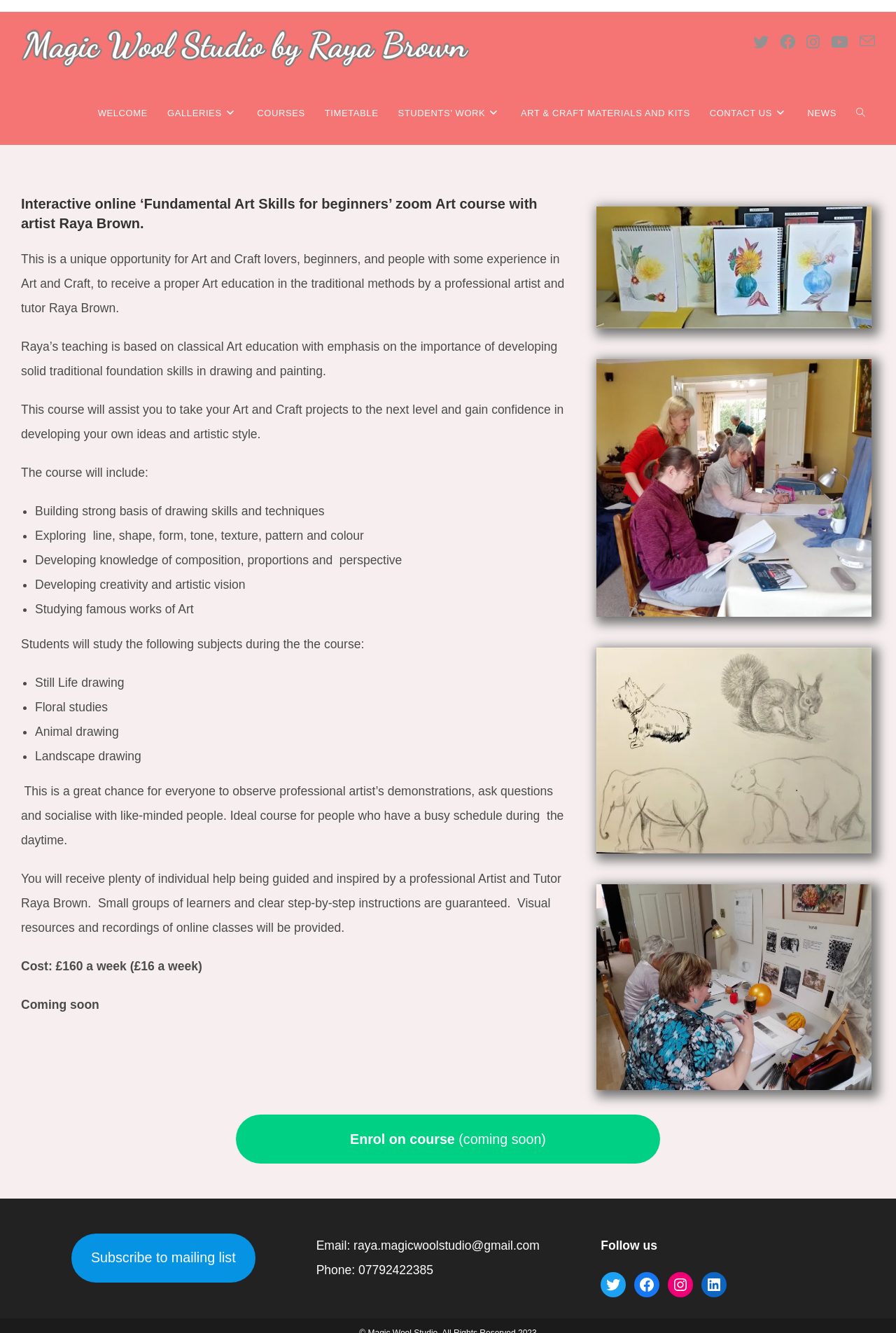Reply to the question below using a single word or brief phrase:
What is the cost of the course per week?

£160